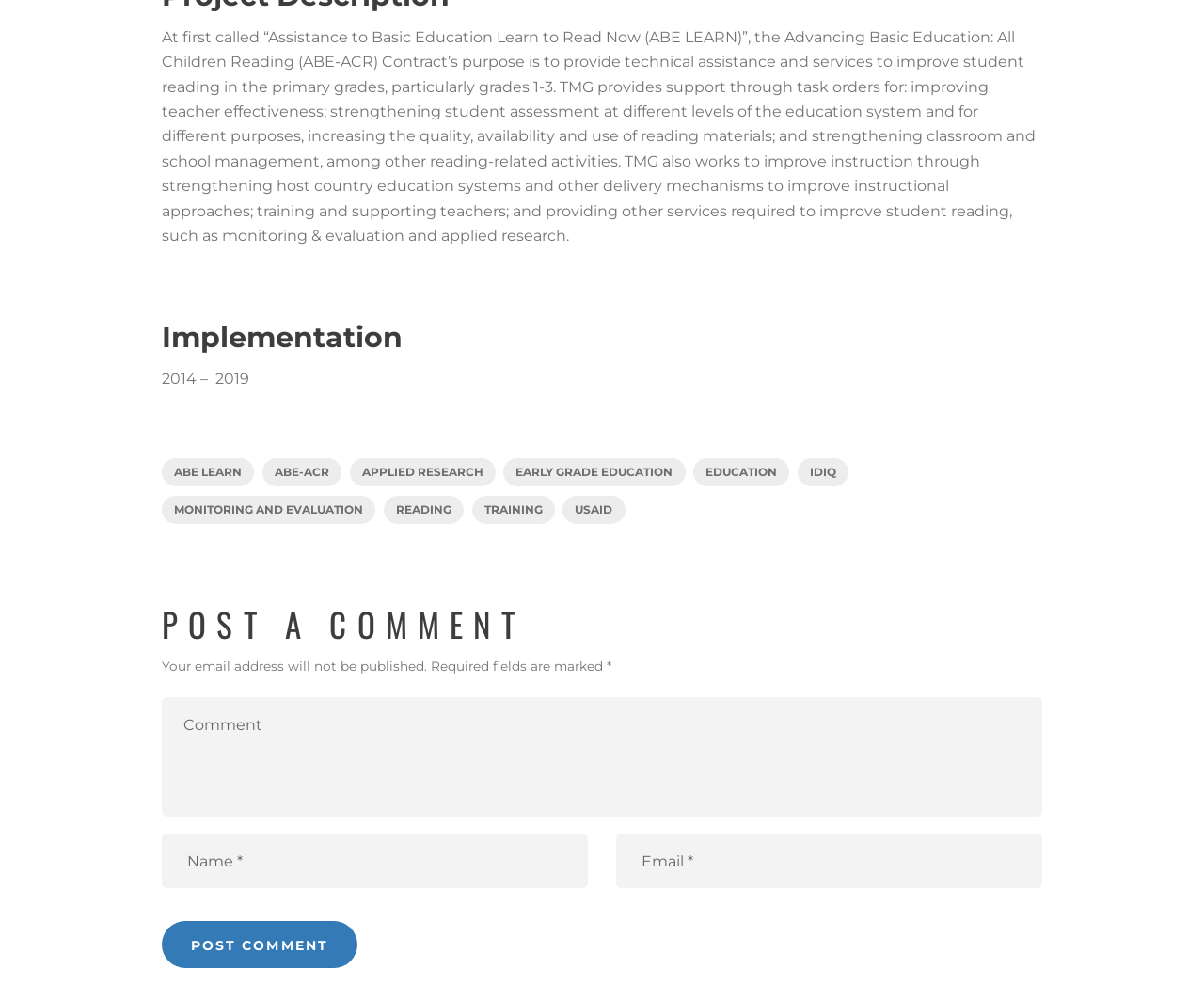Find the bounding box coordinates for the area you need to click to carry out the instruction: "Click on the APPLIED RESEARCH link". The coordinates should be four float numbers between 0 and 1, indicated as [left, top, right, bottom].

[0.29, 0.465, 0.412, 0.494]